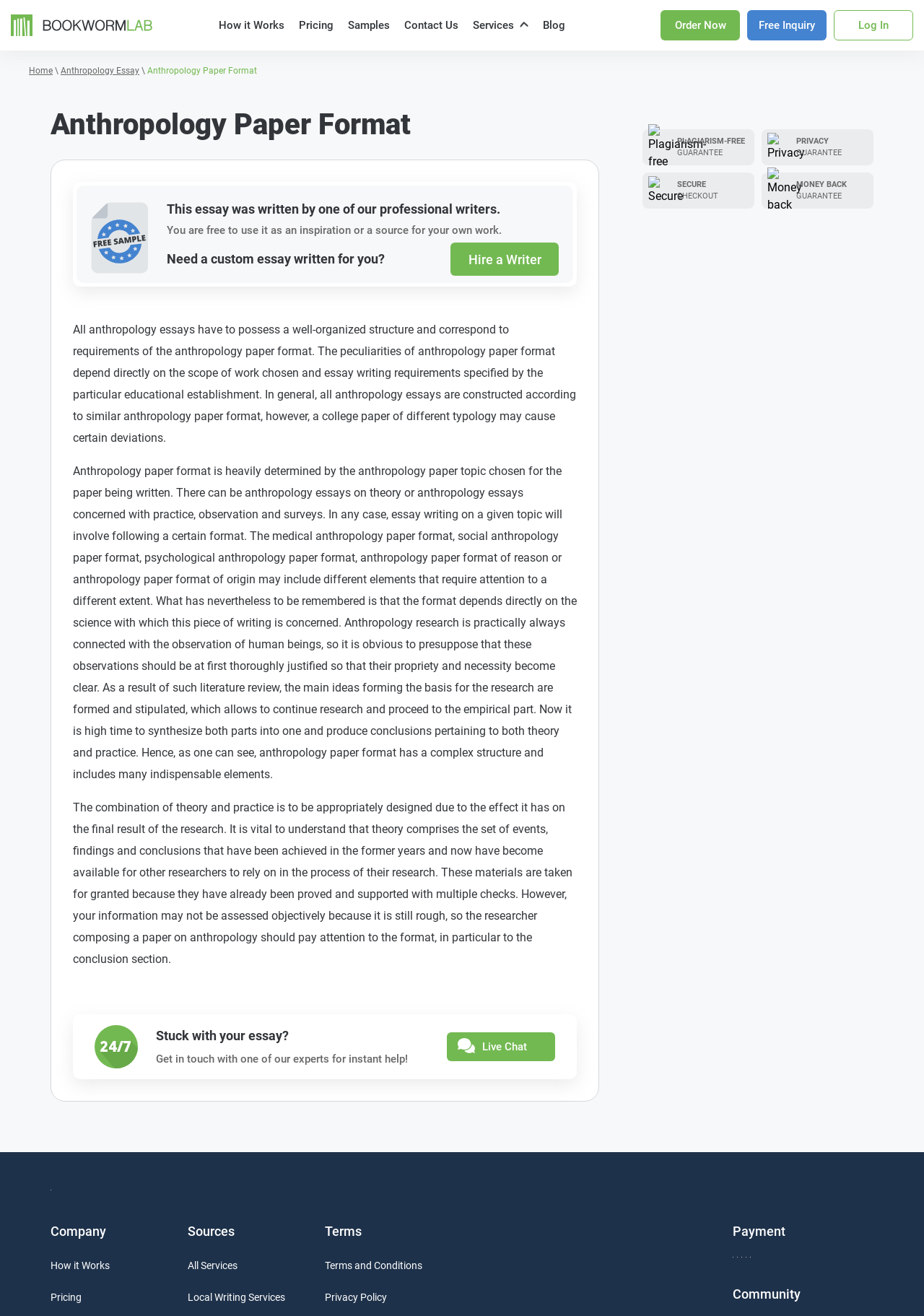Use a single word or phrase to respond to the question:
What is the format of anthropology papers discussed on this webpage?

Various formats